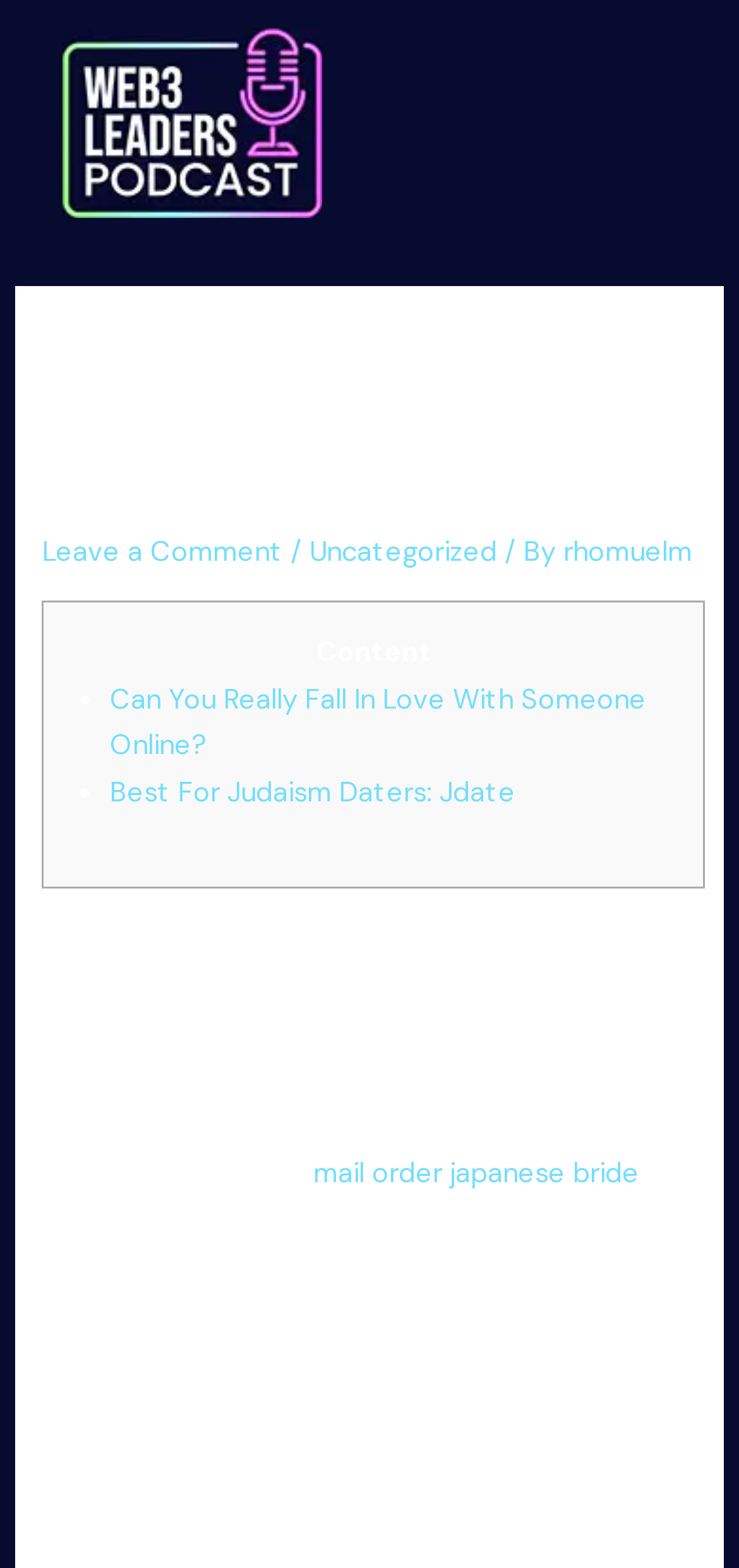What is the topic of the article?
Refer to the image and provide a detailed answer to the question.

Based on the content of the webpage, it appears to be discussing Japanese wedding ceremonies, specifically the attire worn by the bride and groom, as well as the beauty make-over process that Japanese women often undergo on their wedding day.